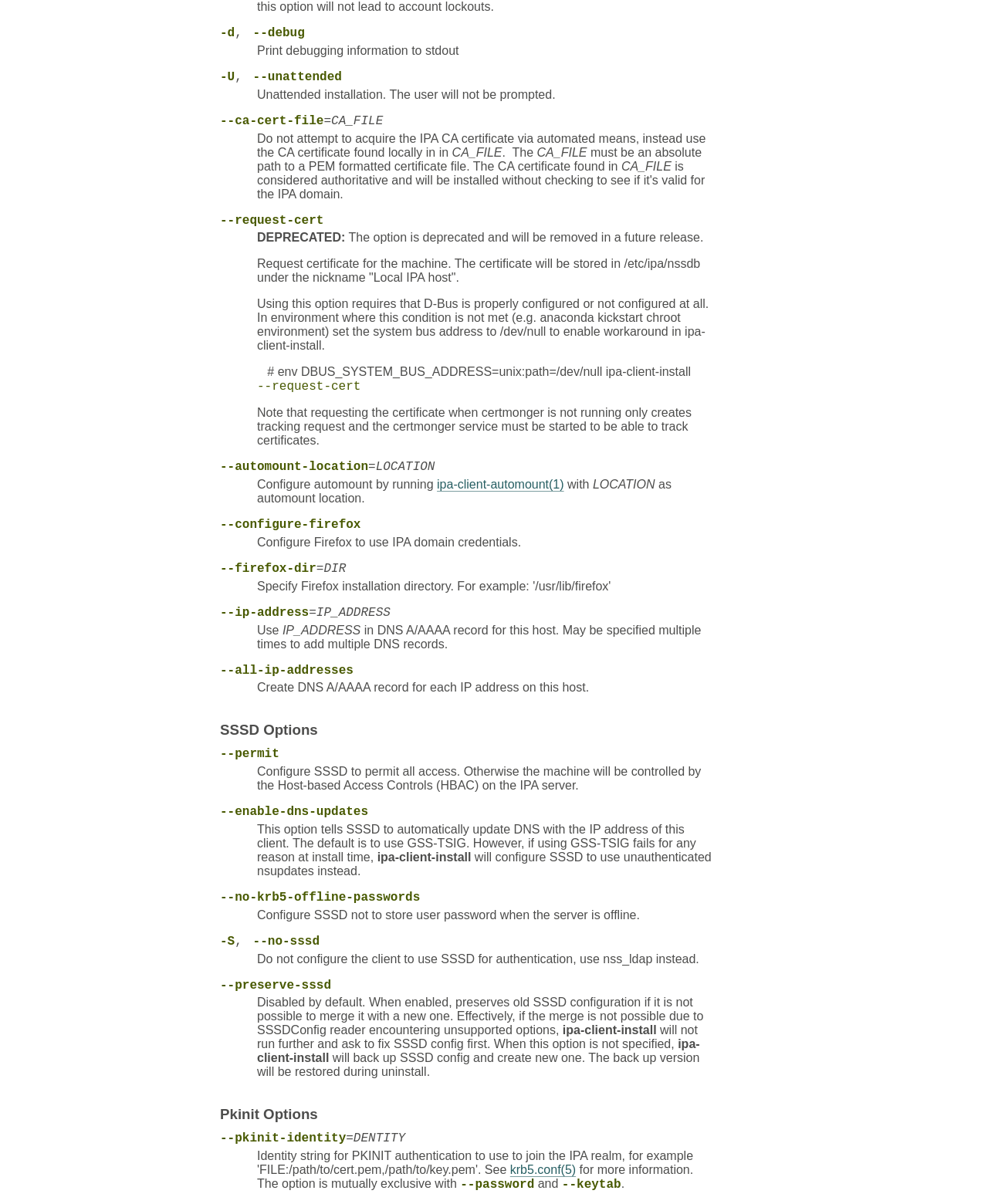Determine the bounding box coordinates for the UI element matching this description: "SSSD Options".

[0.223, 0.601, 0.322, 0.612]